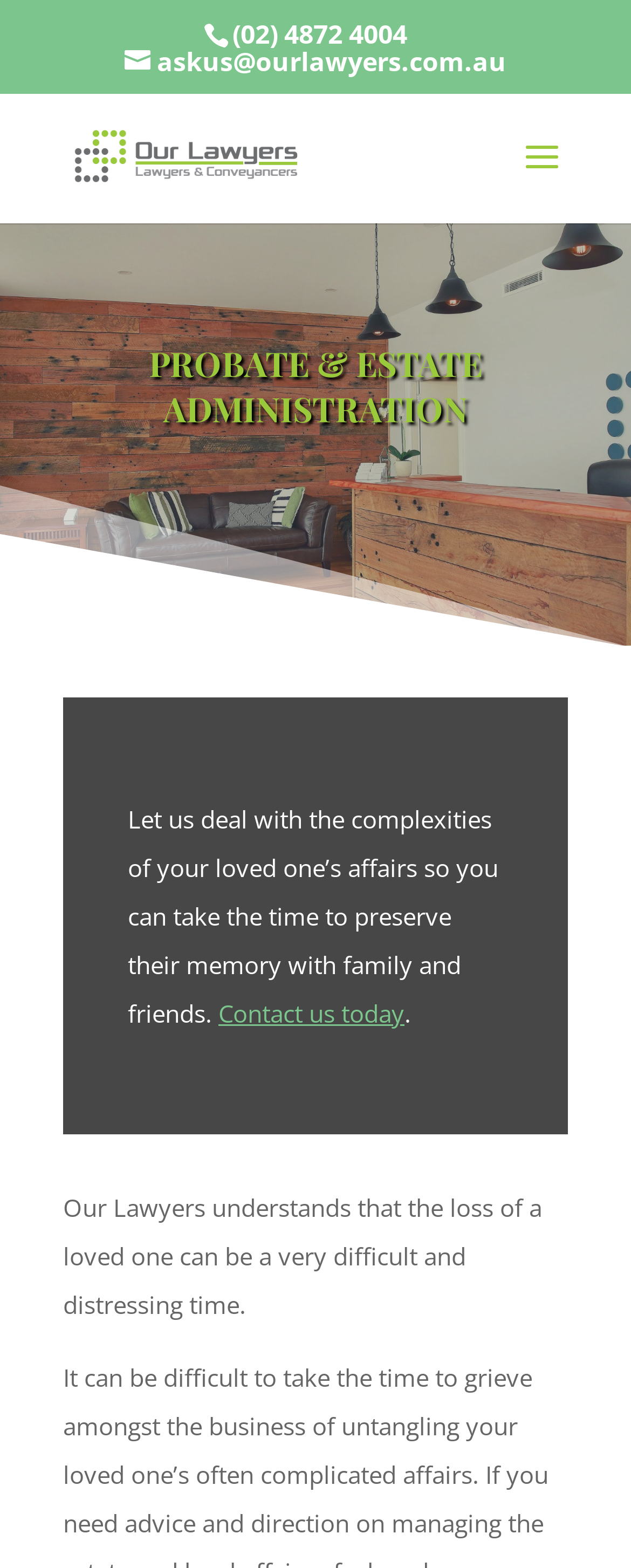Carefully observe the image and respond to the question with a detailed answer:
What is the email address to ask?

I found the email address by looking at the link element with the text 'askus@ourlawyers.com.au' which is located at the top of the page.